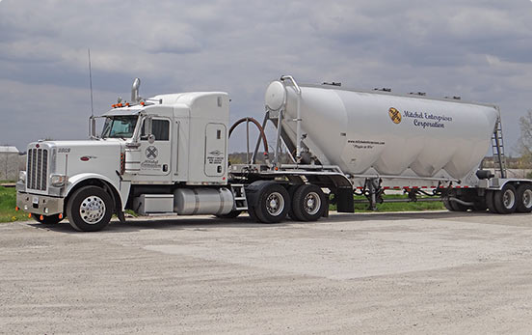Where is the company likely located?
Answer the question in as much detail as possible.

The open area in the background of the image, along with the cloudy sky, suggests a rural or open landscape, which is consistent with the Midwest region of the United States. This, combined with the company's involvement in the transportation and logistics sector, makes it likely that the company is located in the Midwest.